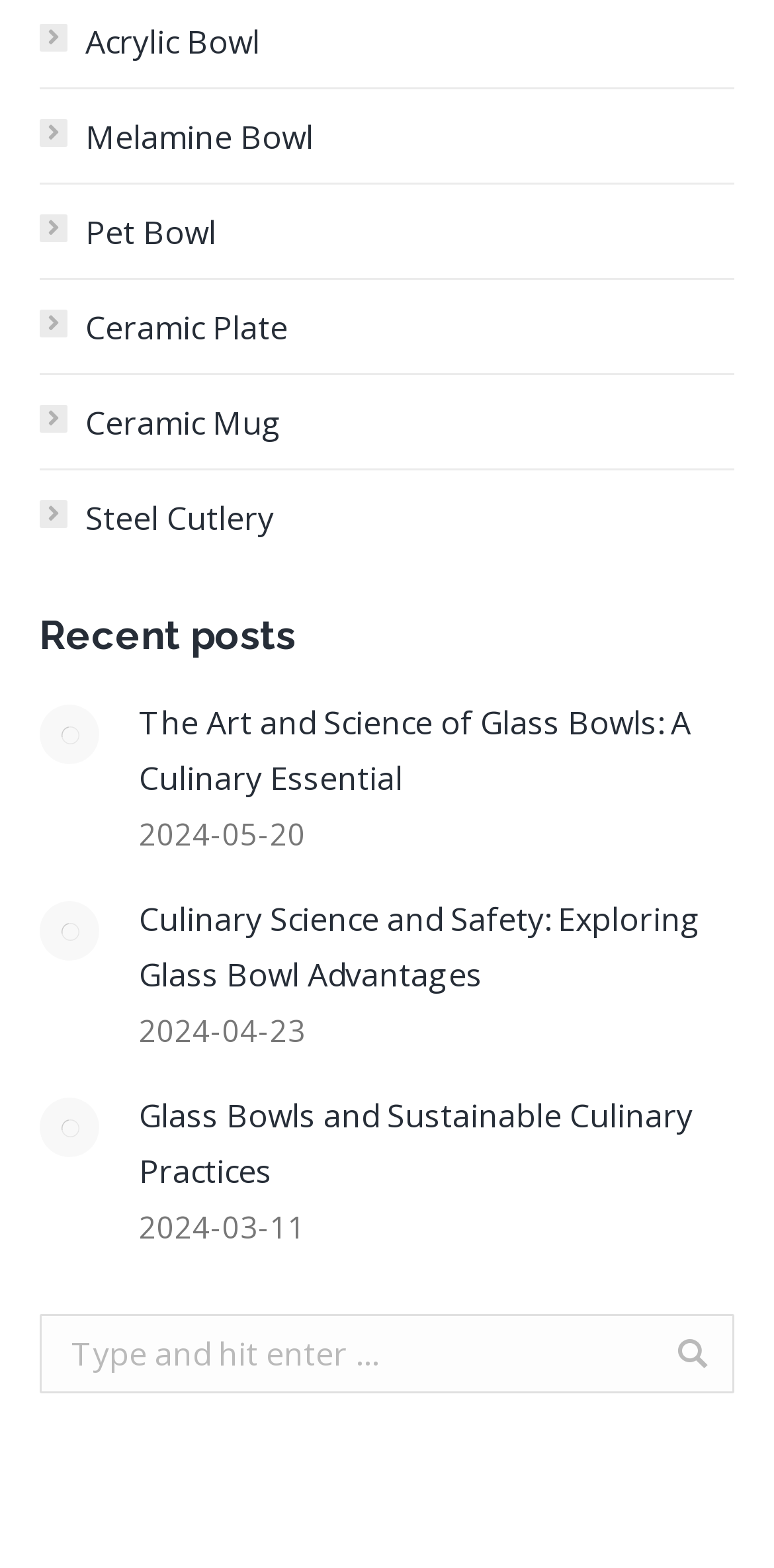Could you find the bounding box coordinates of the clickable area to complete this instruction: "Go to the page about Ceramic Plate"?

[0.051, 0.191, 0.372, 0.227]